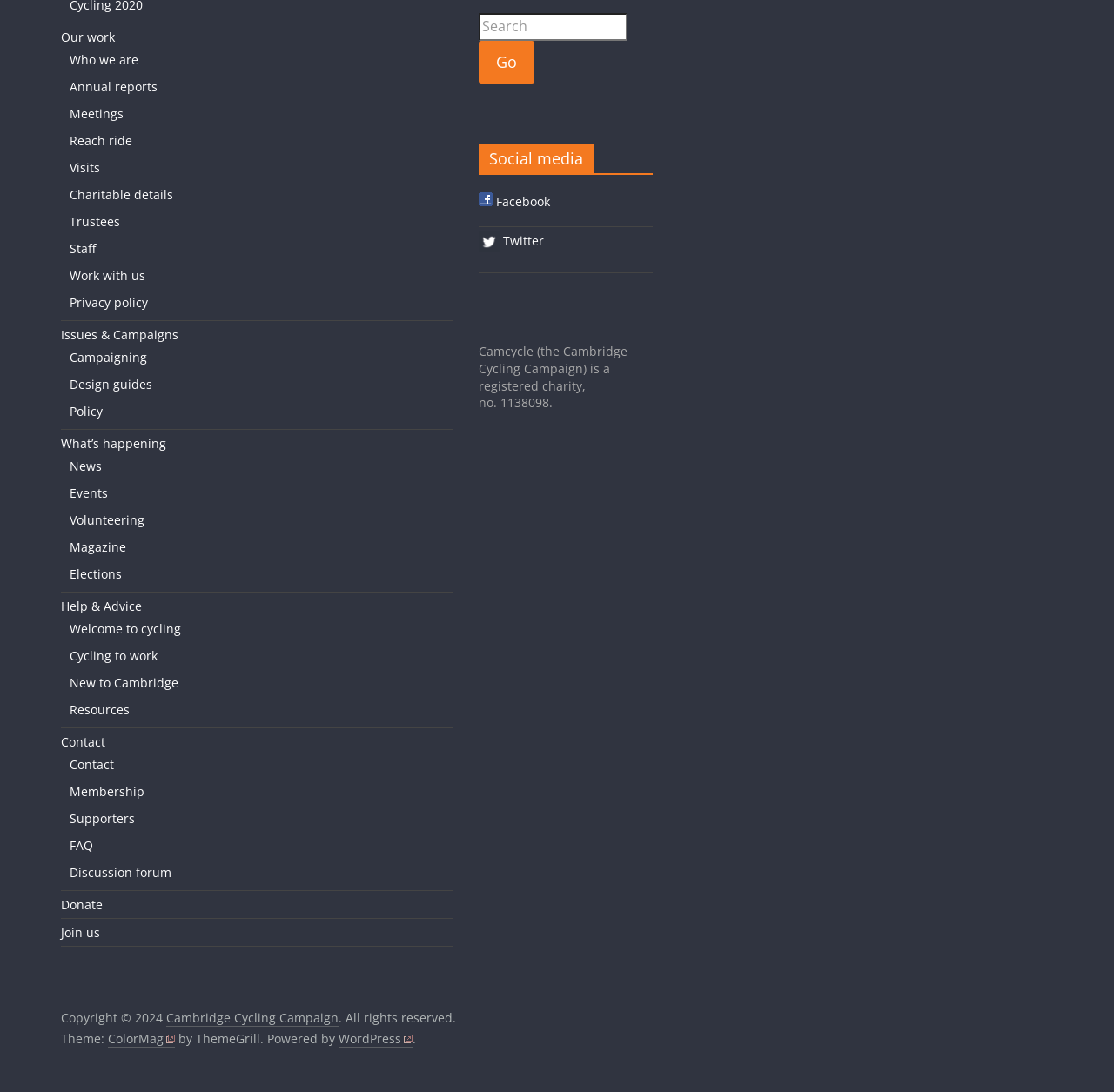What is the purpose of the 'Search' box?
Ensure your answer is thorough and detailed.

The 'Search' box is located at the top of the webpage, and it is accompanied by a 'Go' button, indicating that it is used to search for content within the website.